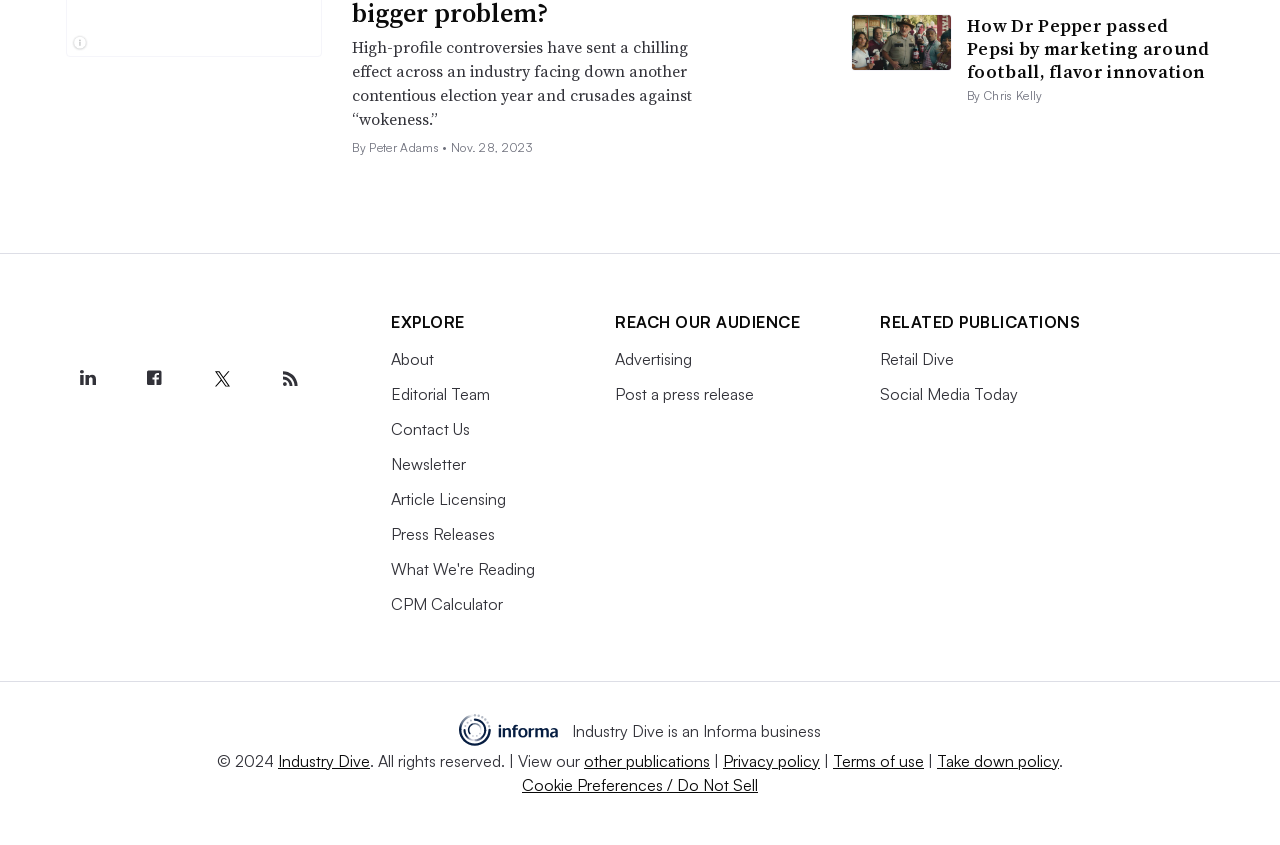Please identify the bounding box coordinates of the element's region that should be clicked to execute the following instruction: "Check the Cookie Preferences". The bounding box coordinates must be four float numbers between 0 and 1, i.e., [left, top, right, bottom].

[0.408, 0.917, 0.592, 0.941]